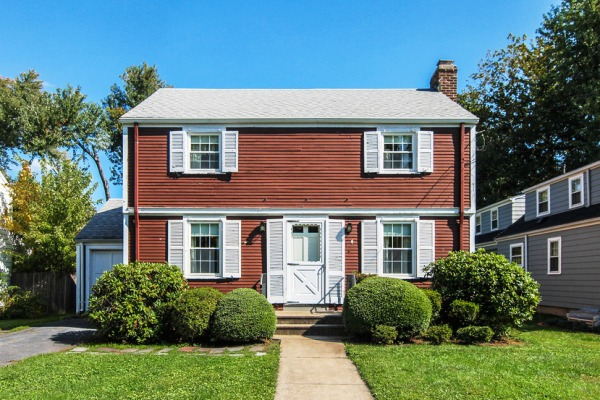What color is the siding of the house?
Answer the question with a detailed and thorough explanation.

According to the caption, the house features a 'classic exterior with rich red siding', which implies that the color of the siding is rich red.